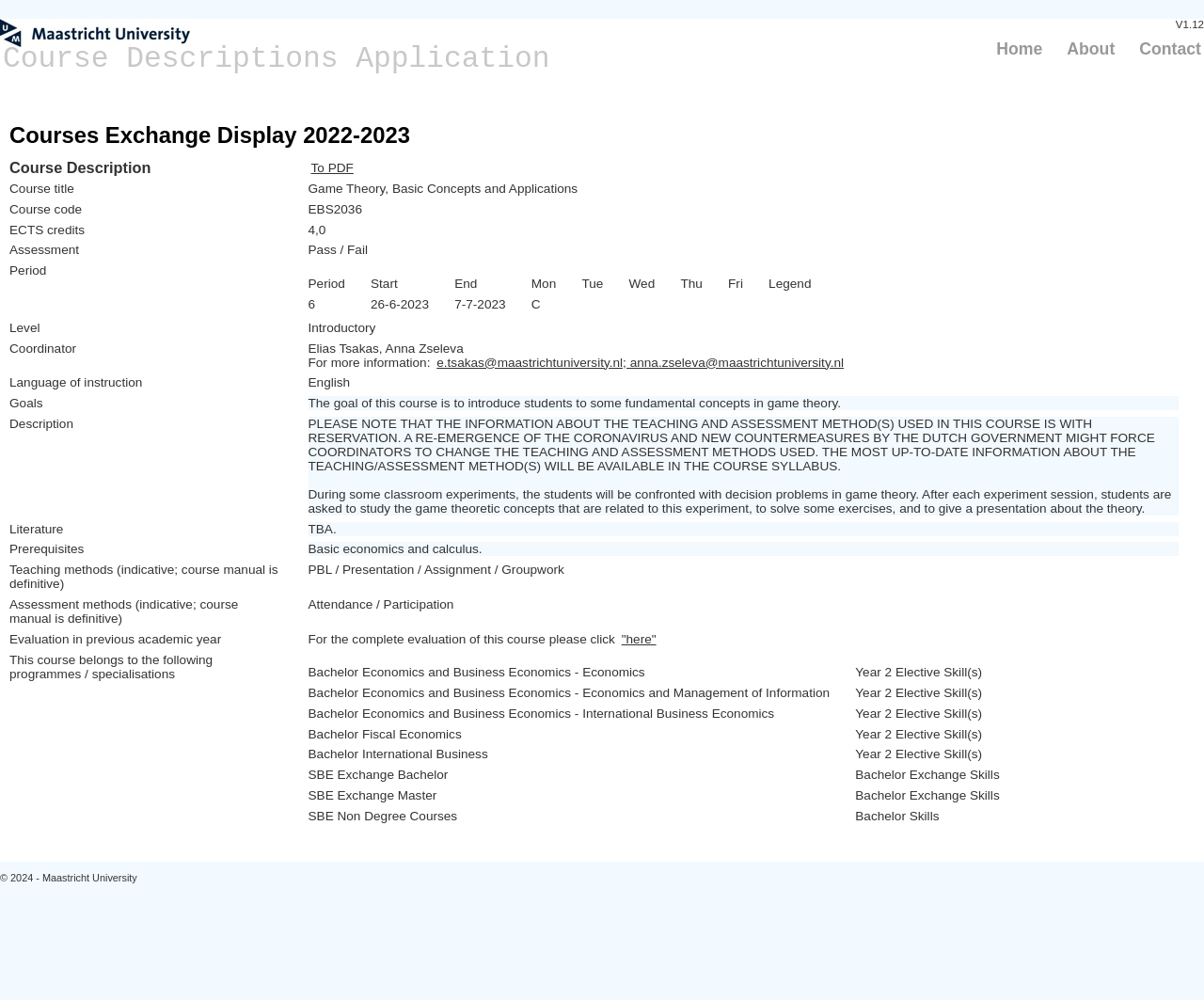Give a detailed account of the webpage.

The webpage is a course description page for "Game Theory, Basic Concepts and Applications" at Maastricht University. At the top, there is a navigation bar with links to "Home", "About", and "Contact" on the right side, and a version number "V1.12" on the top right corner. Below the navigation bar, there is a heading "Courses Exchange Display 2022-2023" that spans the entire width of the page.

The main content of the page is a table that lists the course details. The table has multiple rows, each representing a different aspect of the course. The first column of the table contains the labels for each aspect, such as "Course Description", "Course code", "ECTS credits", and so on. The second column contains the corresponding values for each aspect.

The course details include the course title, course code, ECTS credits, assessment method, period, level, coordinator, language of instruction, goals, description, literature, prerequisites, teaching methods, assessment methods, and evaluation in previous academic year. The description of the course is a lengthy text that explains the course objectives, teaching methods, and assessment methods. There are also links to the coordinator's email addresses and to a page with more information about the course evaluation.

At the bottom of the page, there is a link to download the course description in PDF format.